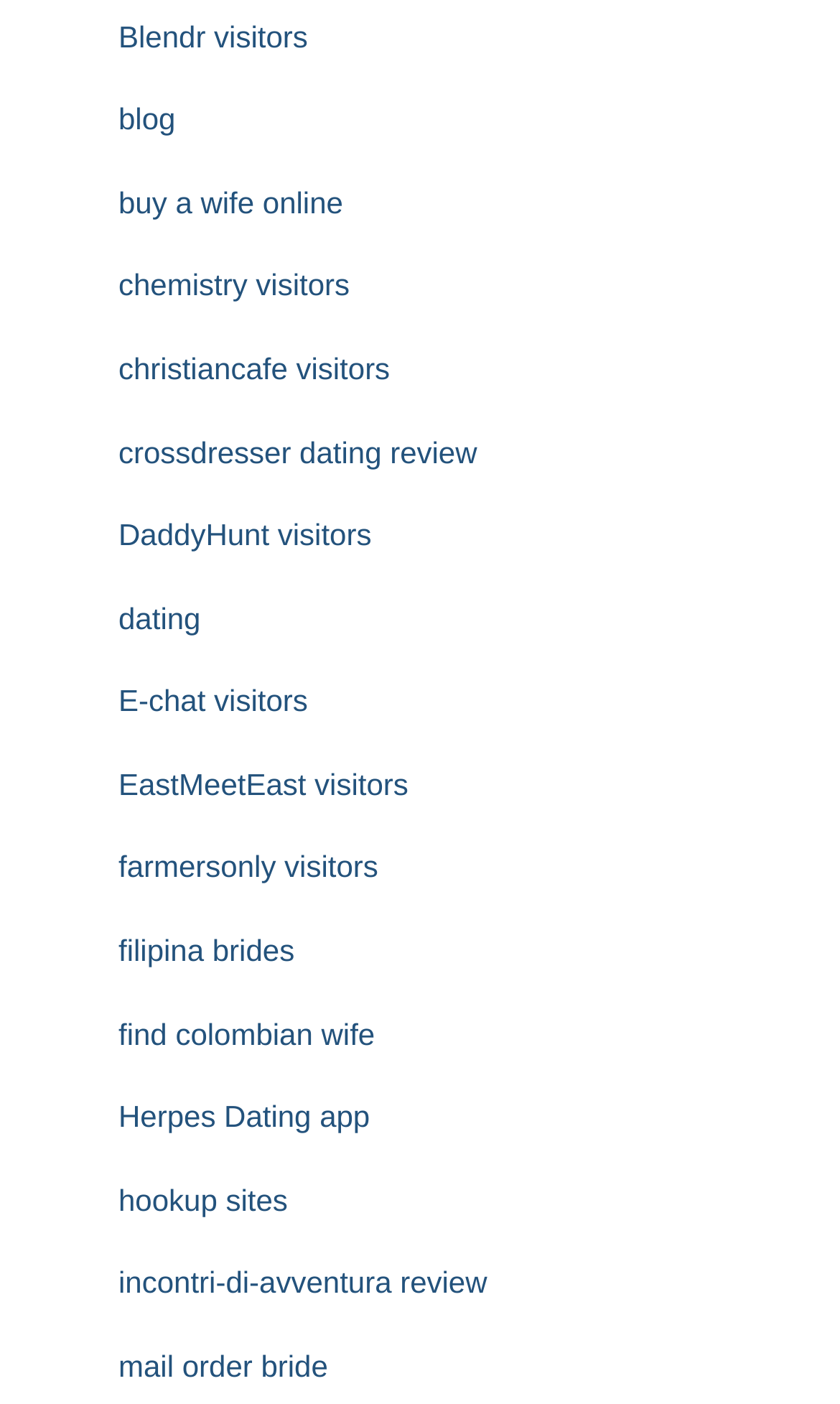What is the theme of the link 'crossdresser dating review'?
Use the information from the screenshot to give a comprehensive response to the question.

Based on the text of the link 'crossdresser dating review', it appears that the theme is related to dating, specifically a review of a dating platform or website for crossdressers.